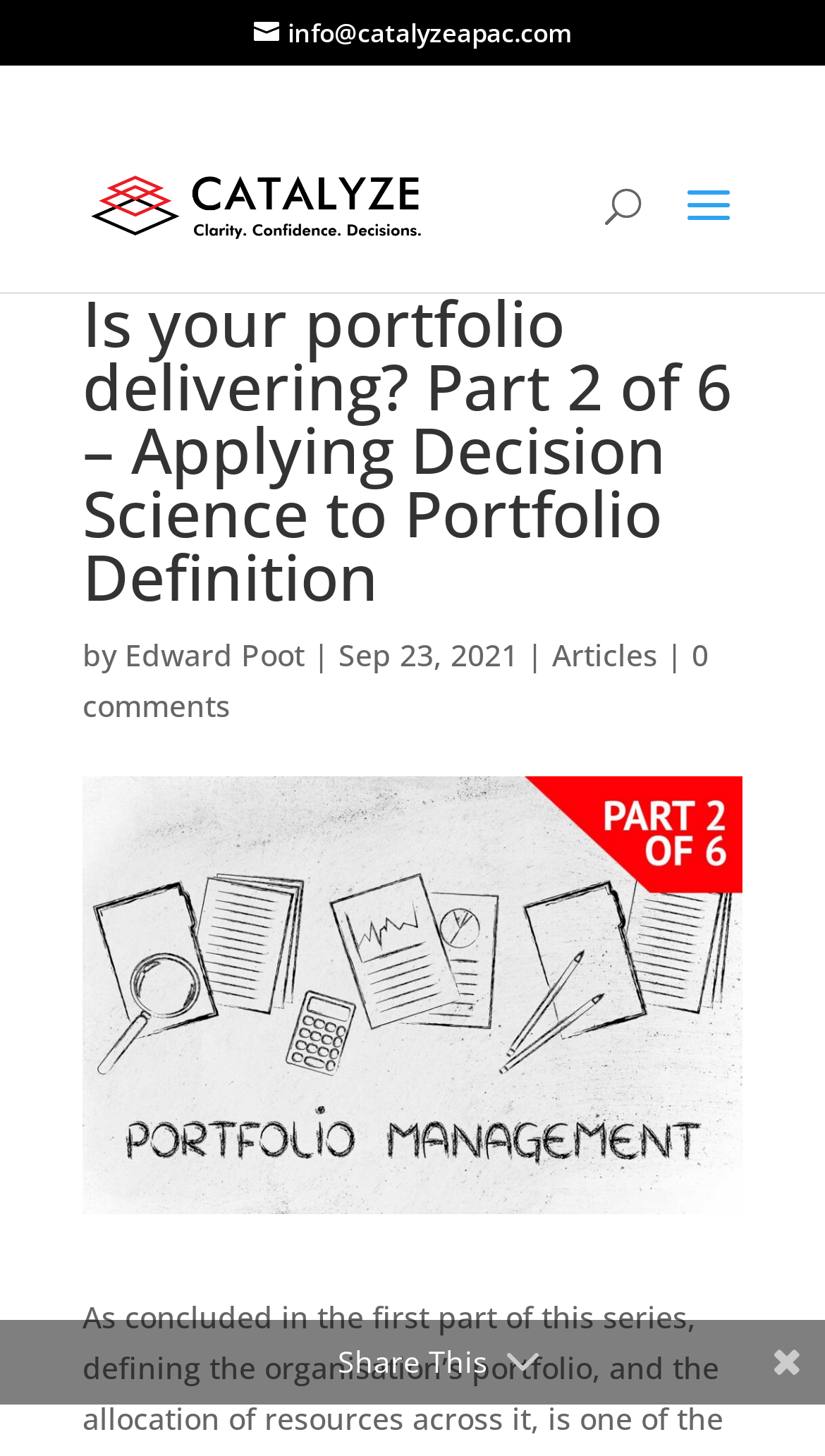Please determine and provide the text content of the webpage's heading.

Is your portfolio delivering? Part 2 of 6 – Applying Decision Science to Portfolio Definition